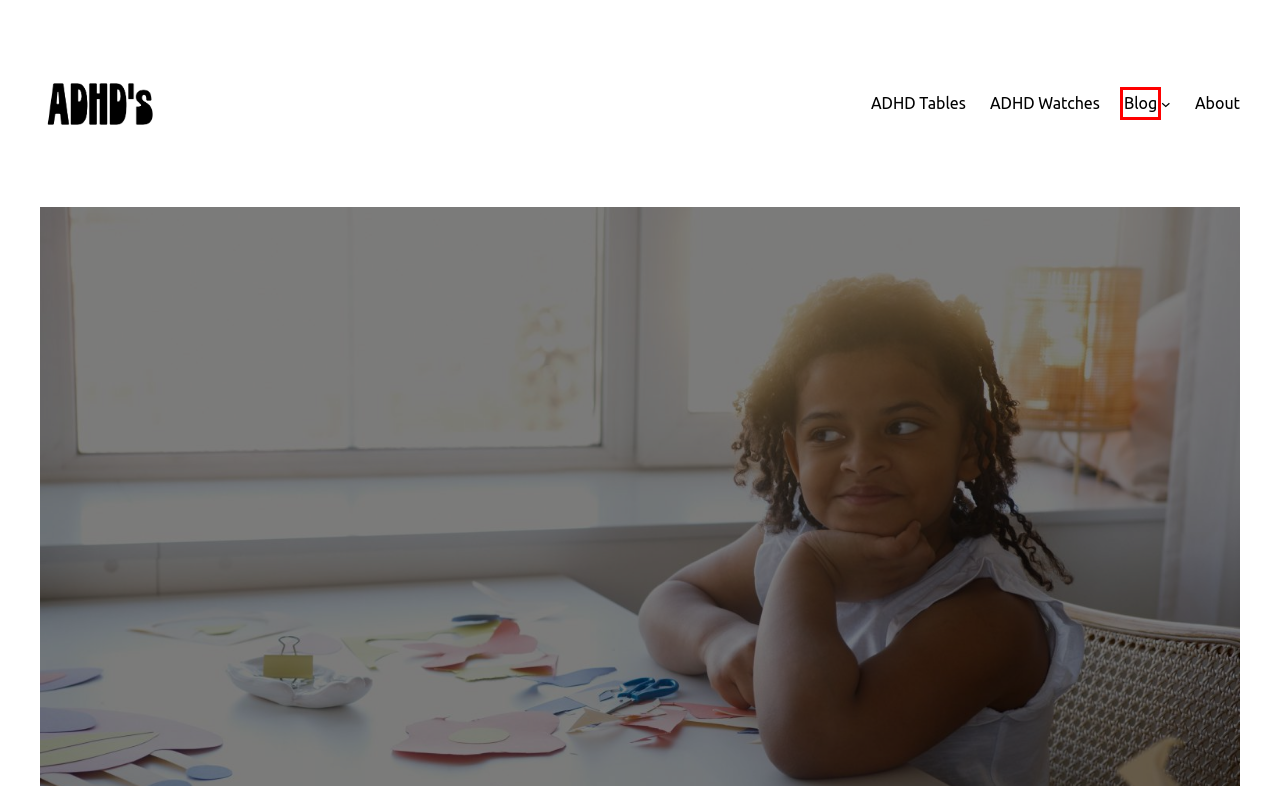Inspect the provided webpage screenshot, concentrating on the element within the red bounding box. Select the description that best represents the new webpage after you click the highlighted element. Here are the candidates:
A. ADHD Tables – ADHD's
B. 10 Benefits of Noise-Canceling Headphones for People with ADHD – ADHD's
C. ADHD – ADHD's
D. Harnessing the Power of Lighting to Support ADHD Management – ADHD's
E. ADHD Watches – ADHD's
F. ADHD's – Helping people with ADHD
G. Privacy Policy – ADHD's
H. About ADHD’s – ADHD's

C